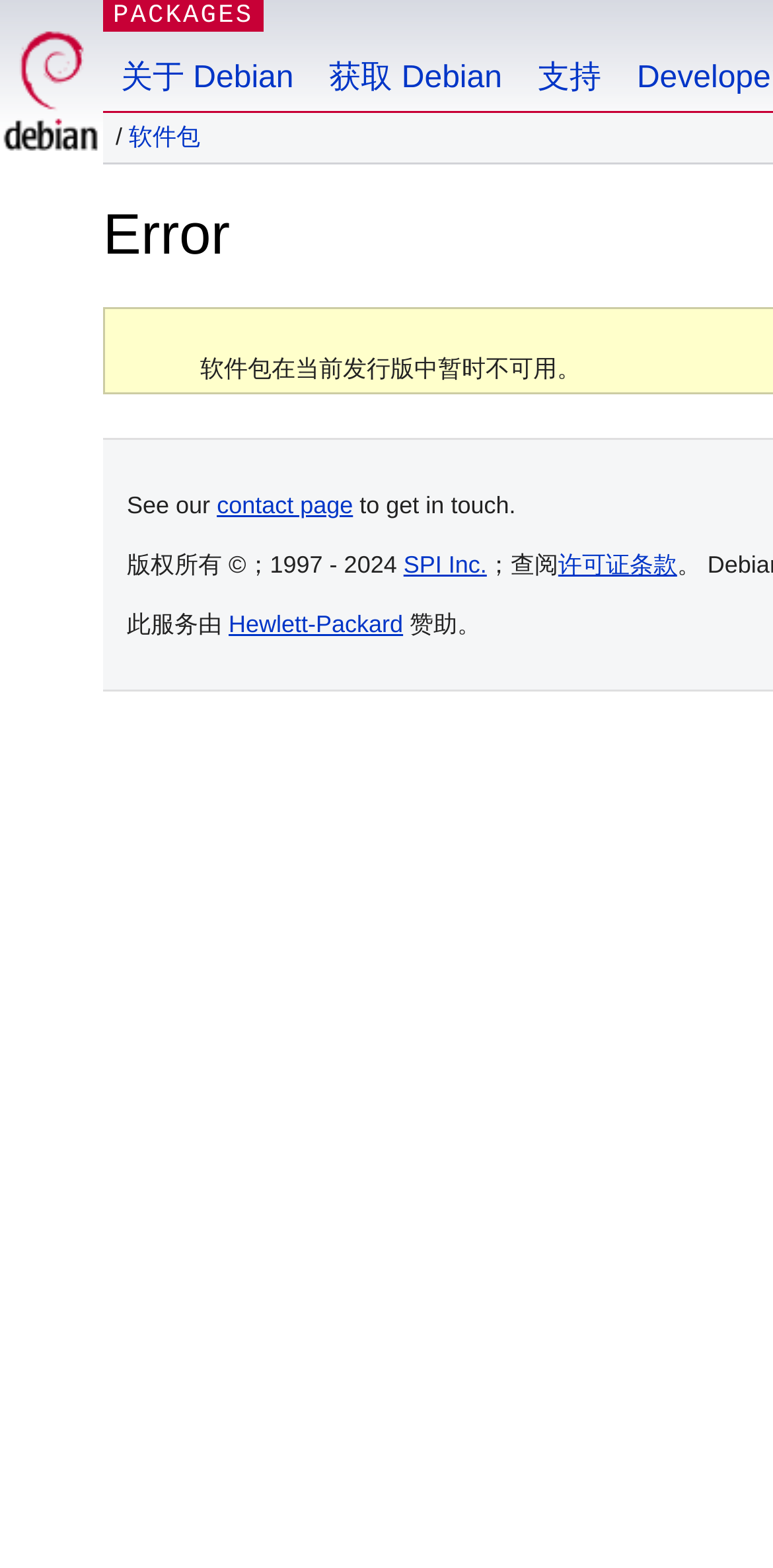Who sponsors this service?
Using the screenshot, give a one-word or short phrase answer.

Hewlett-Packard